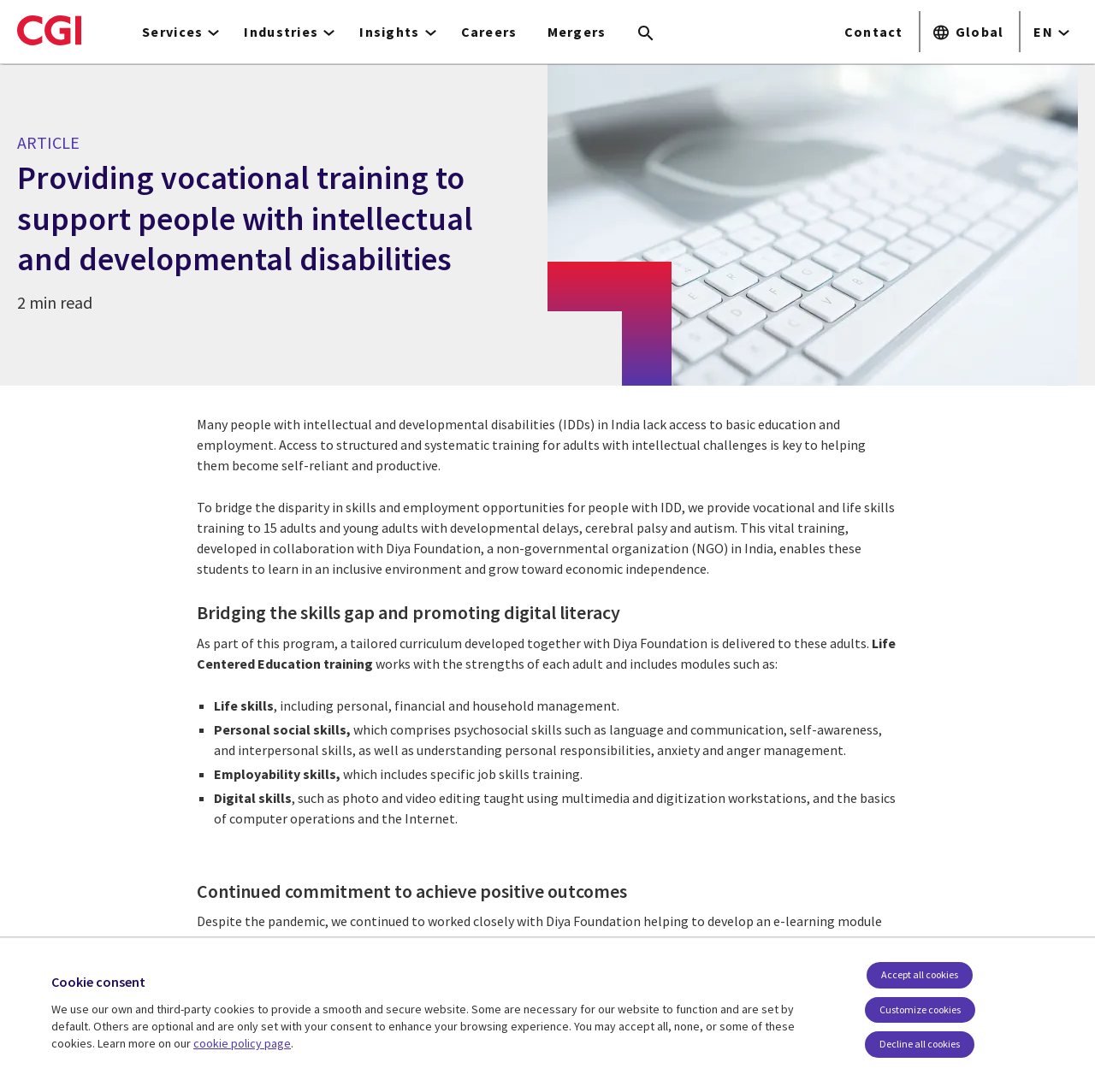Find and generate the main title of the webpage.

Providing vocational training to support people with intellectual and developmental disabilities